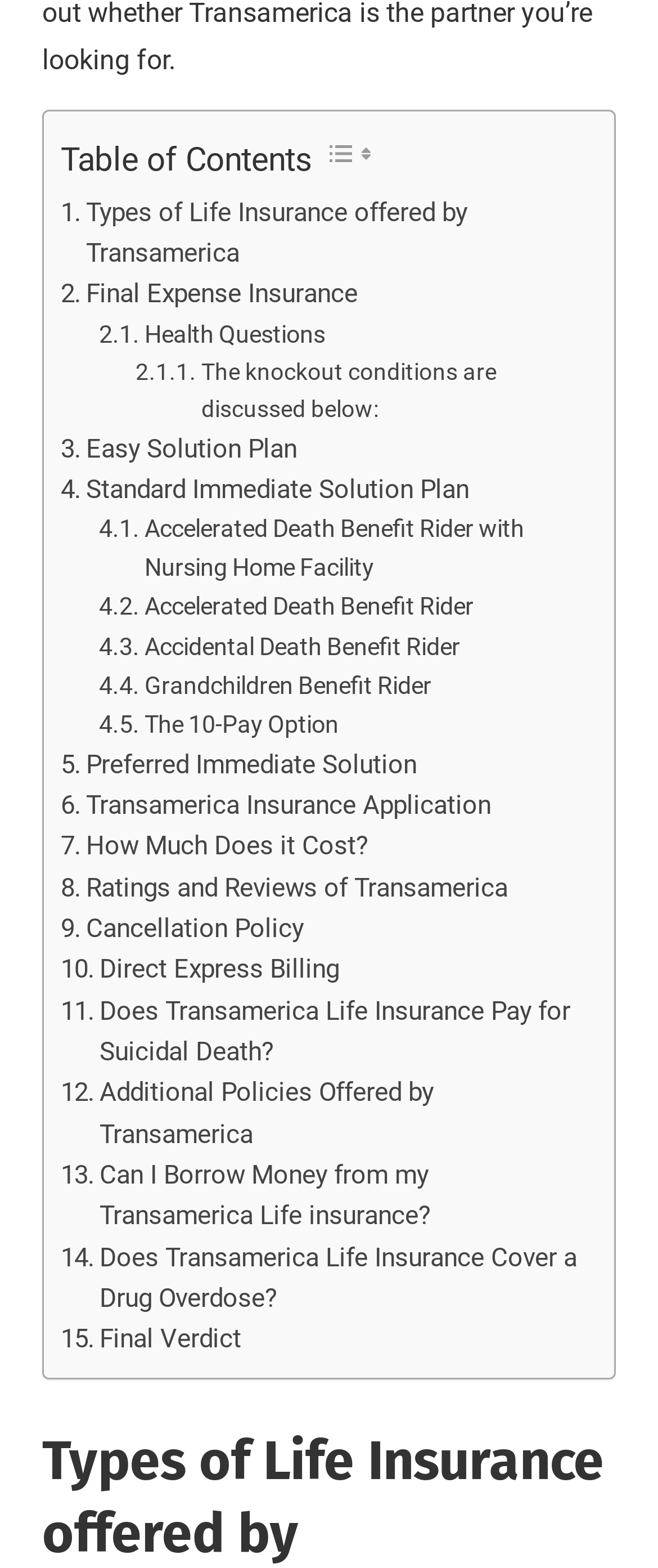Please identify the bounding box coordinates of the element's region that should be clicked to execute the following instruction: "Read about 'The knockout conditions are discussed below:'". The bounding box coordinates must be four float numbers between 0 and 1, i.e., [left, top, right, bottom].

[0.206, 0.226, 0.882, 0.273]